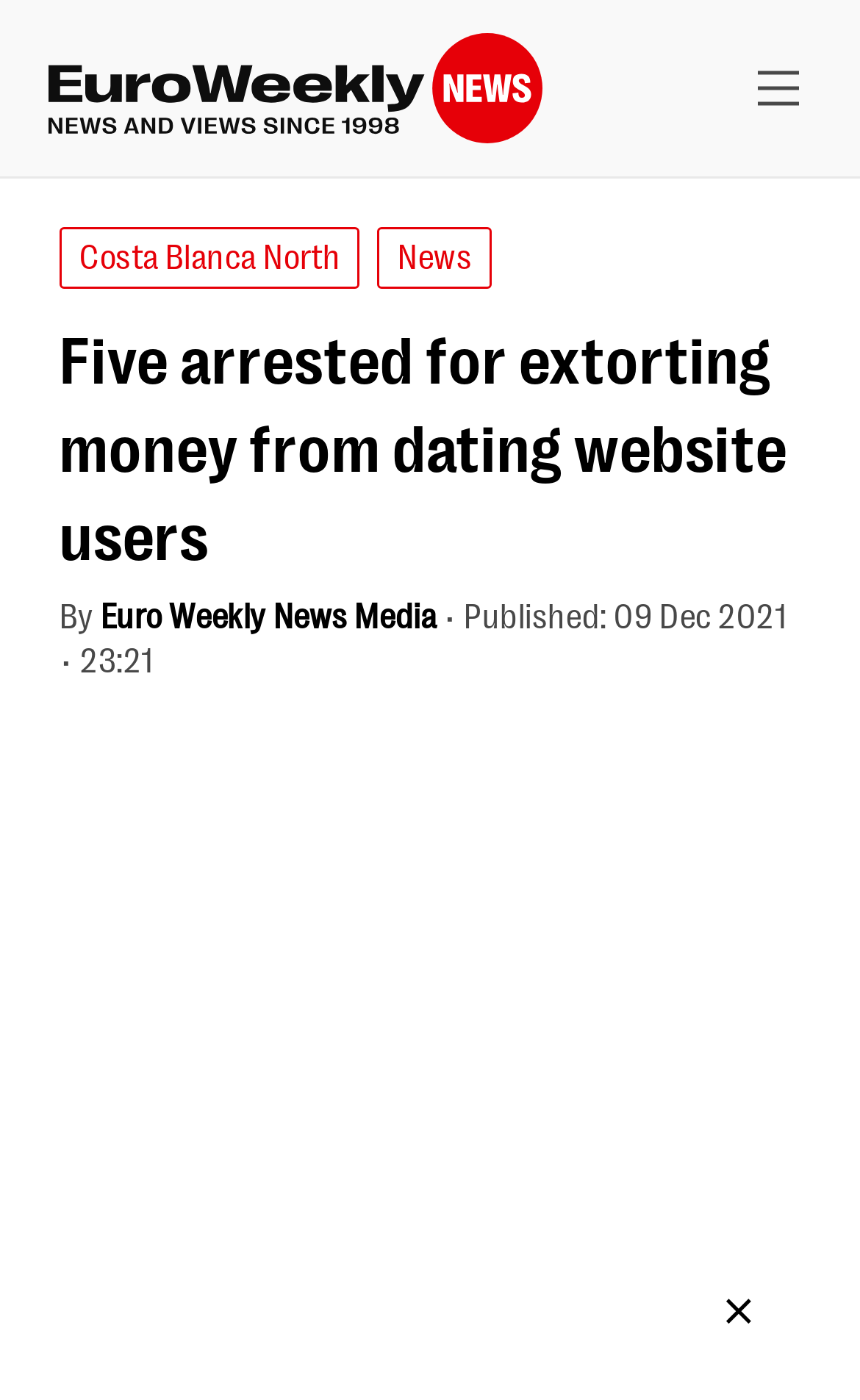Locate the bounding box for the described UI element: "alt="Euro Weekly News logo"". Ensure the coordinates are four float numbers between 0 and 1, formatted as [left, top, right, bottom].

[0.056, 0.0, 0.631, 0.126]